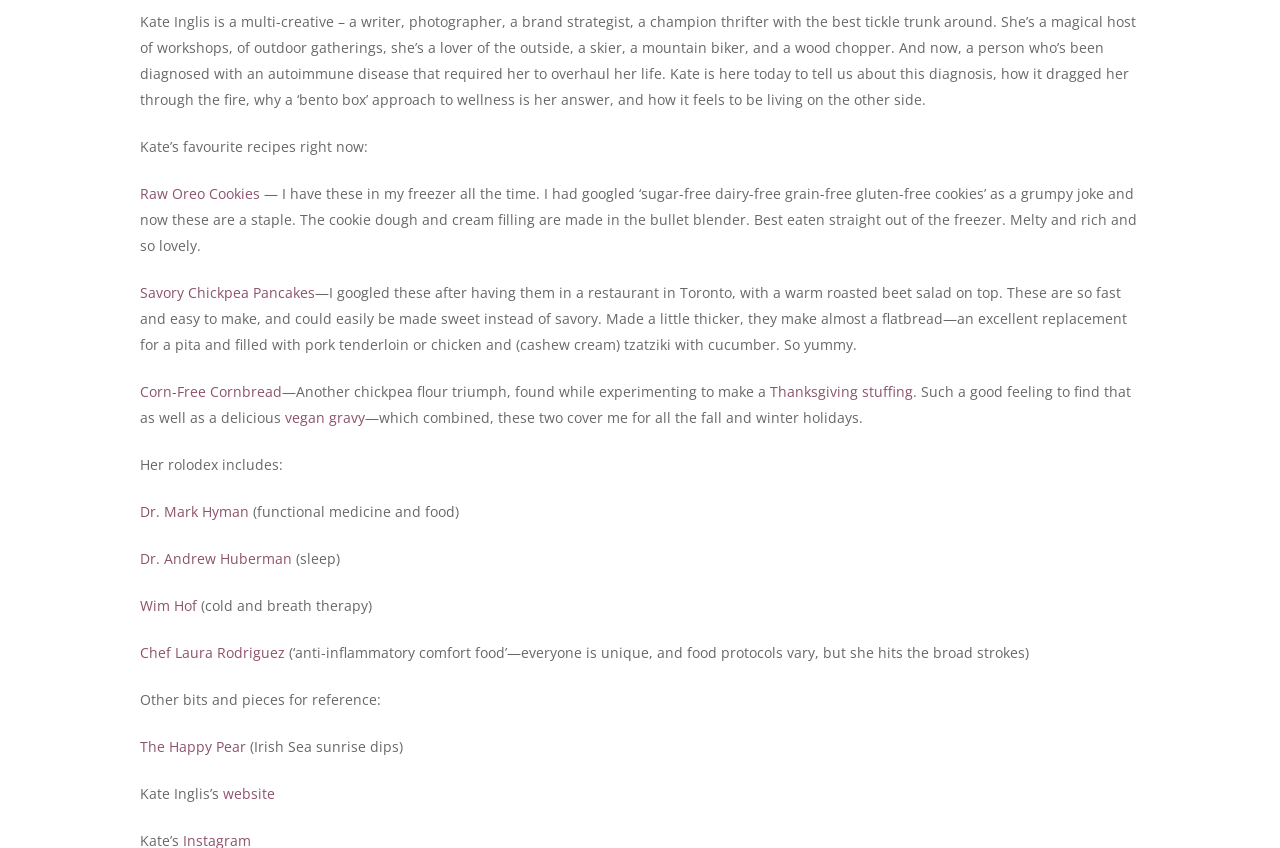Locate the bounding box for the described UI element: "Site Accessibility (A11y)". Ensure the coordinates are four float numbers between 0 and 1, formatted as [left, top, right, bottom].

None